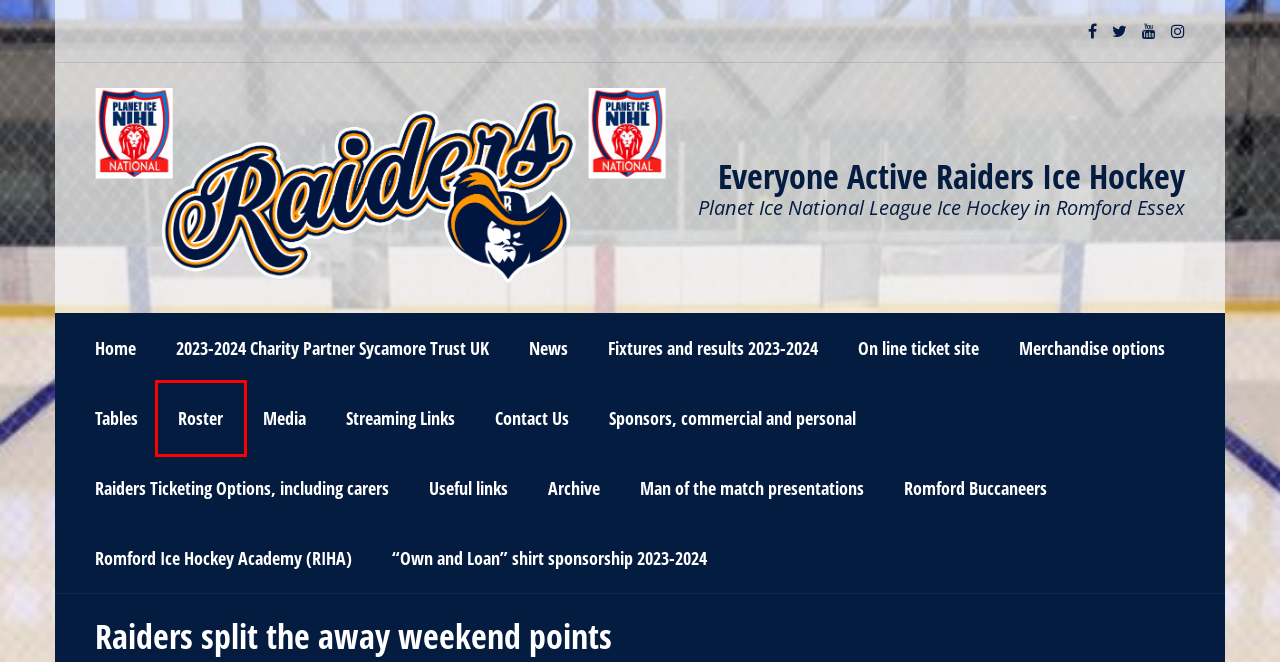Inspect the screenshot of a webpage with a red rectangle bounding box. Identify the webpage description that best corresponds to the new webpage after clicking the element inside the bounding box. Here are the candidates:
A. Sponsors, commercial and personal – Everyone Active Raiders Ice Hockey
B. Latest News – Everyone Active Raiders Ice Hockey
C. Roster – Everyone Active Raiders Ice Hockey
D. Contact Us – Everyone Active Raiders Ice Hockey
E. Archive – Everyone Active Raiders Ice Hockey
F. Merchandise options – Everyone Active Raiders Ice Hockey
G. Everyone Active Raiders Ice Hockey – Planet Ice National League Ice Hockey in Romford Essex
H. Fixtures and results 2023-2024 – Everyone Active Raiders Ice Hockey

C